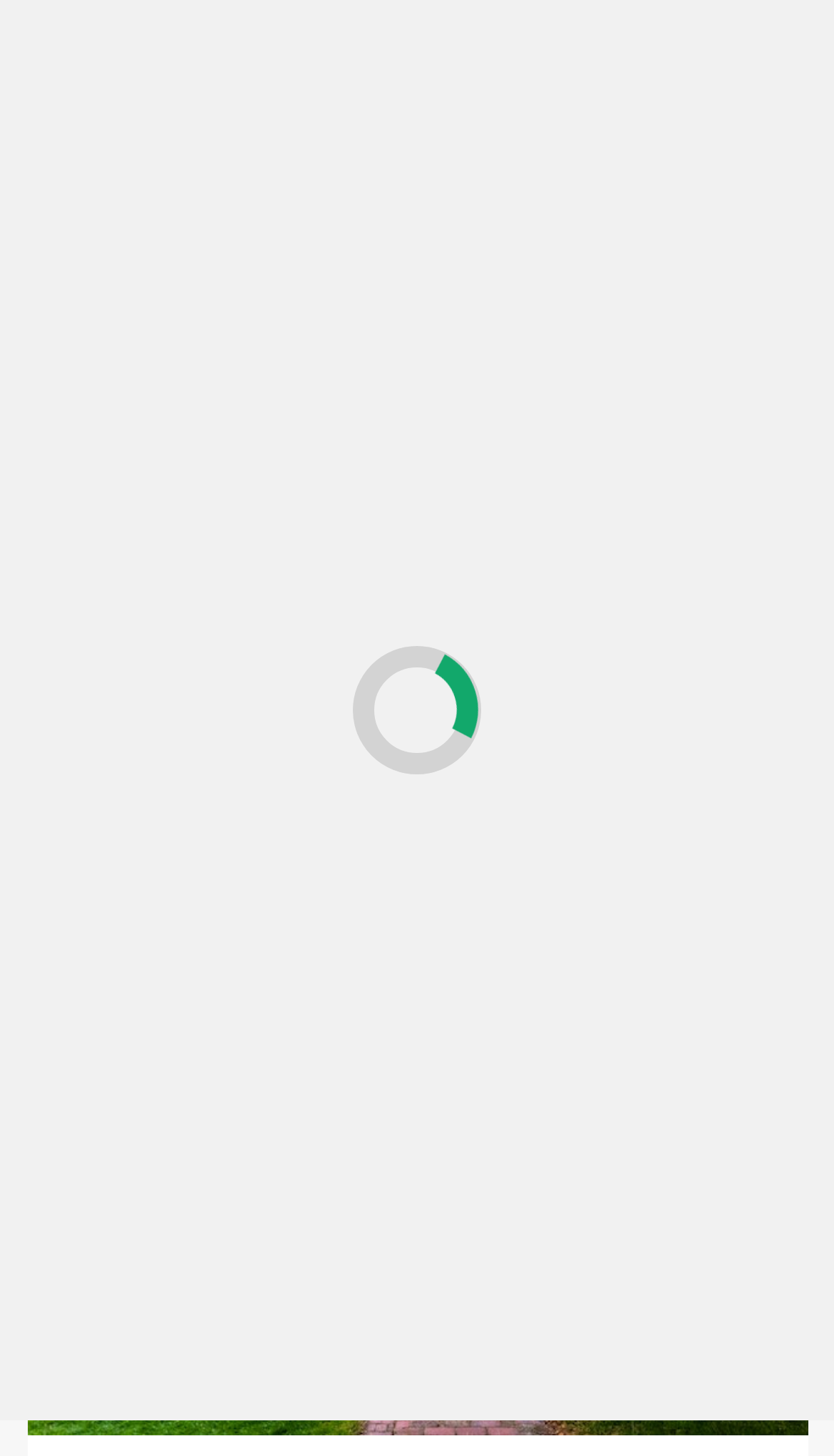Provide the bounding box coordinates of the UI element this sentence describes: "Primary Menu".

[0.032, 0.253, 0.135, 0.327]